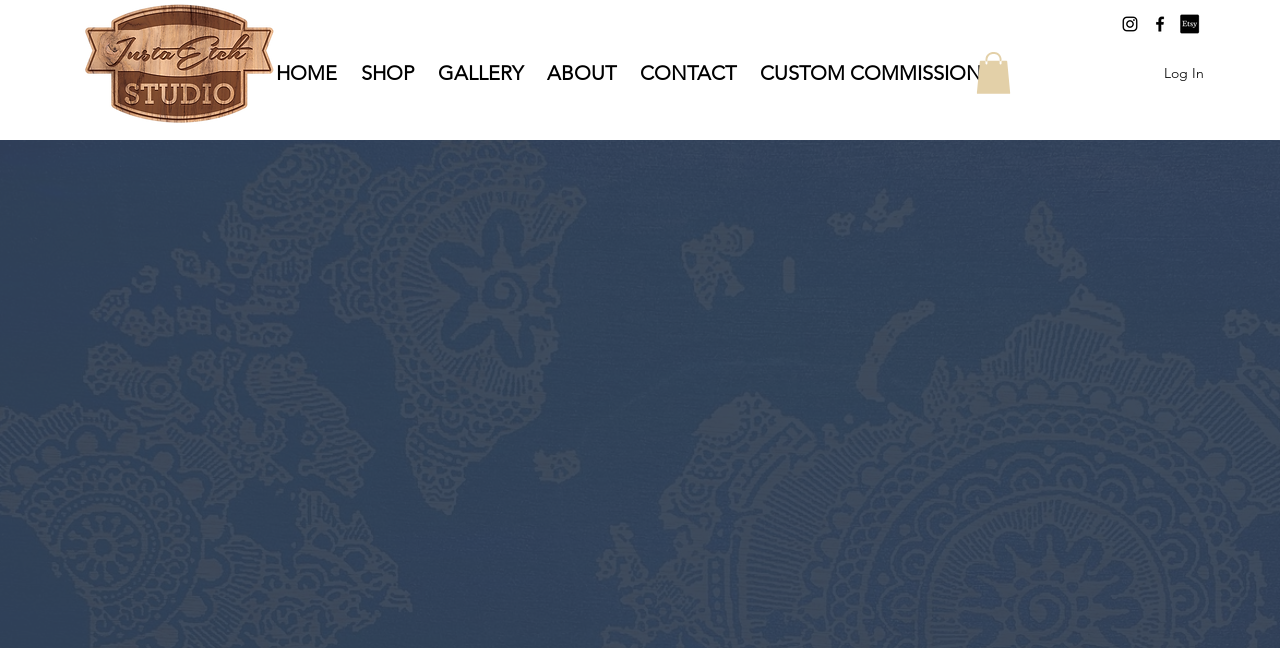What is the first navigation link?
Give a single word or phrase as your answer by examining the image.

HOME